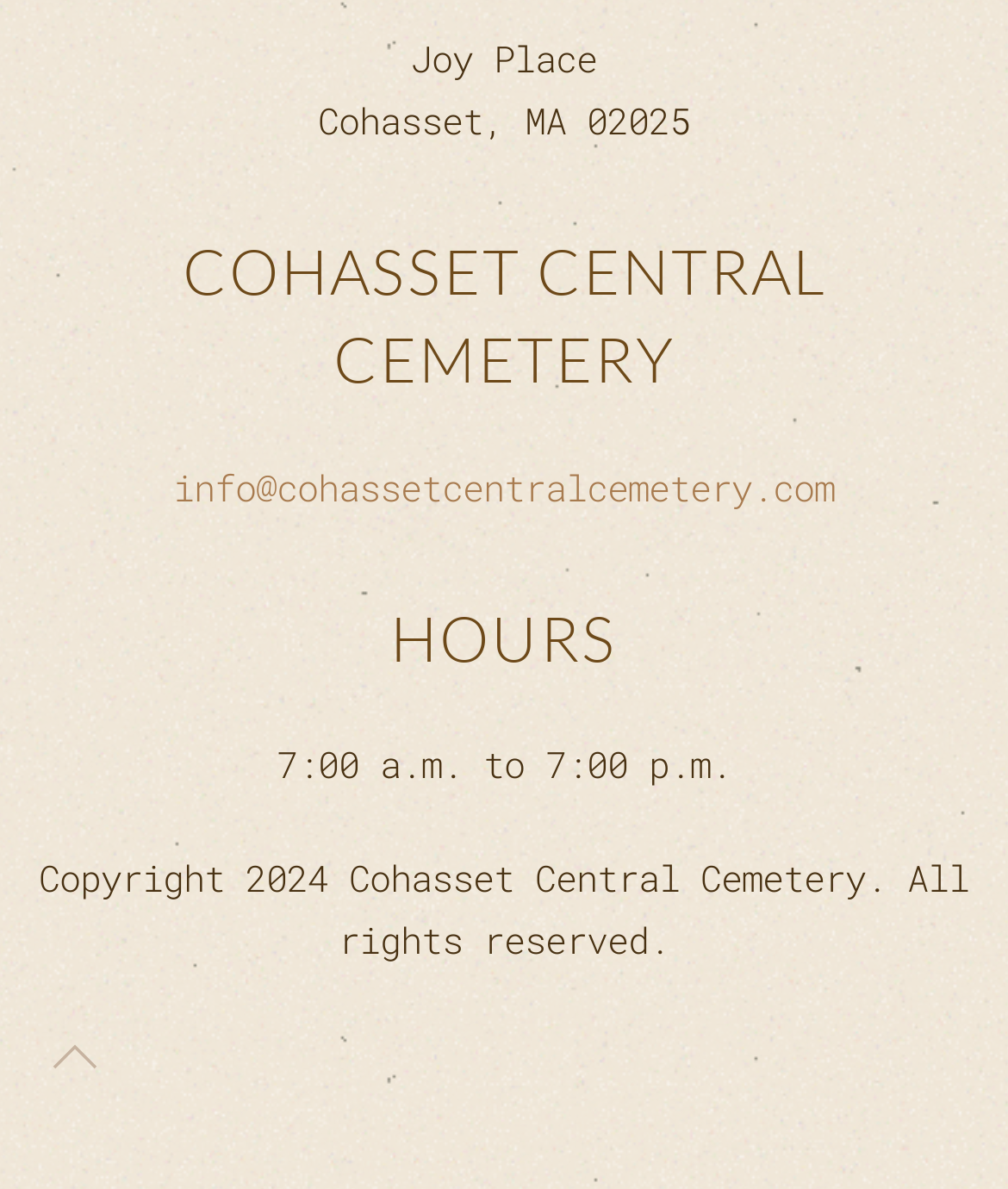Provide a brief response to the question using a single word or phrase: 
What is the name of the cemetery?

Cohasset Central Cemetery